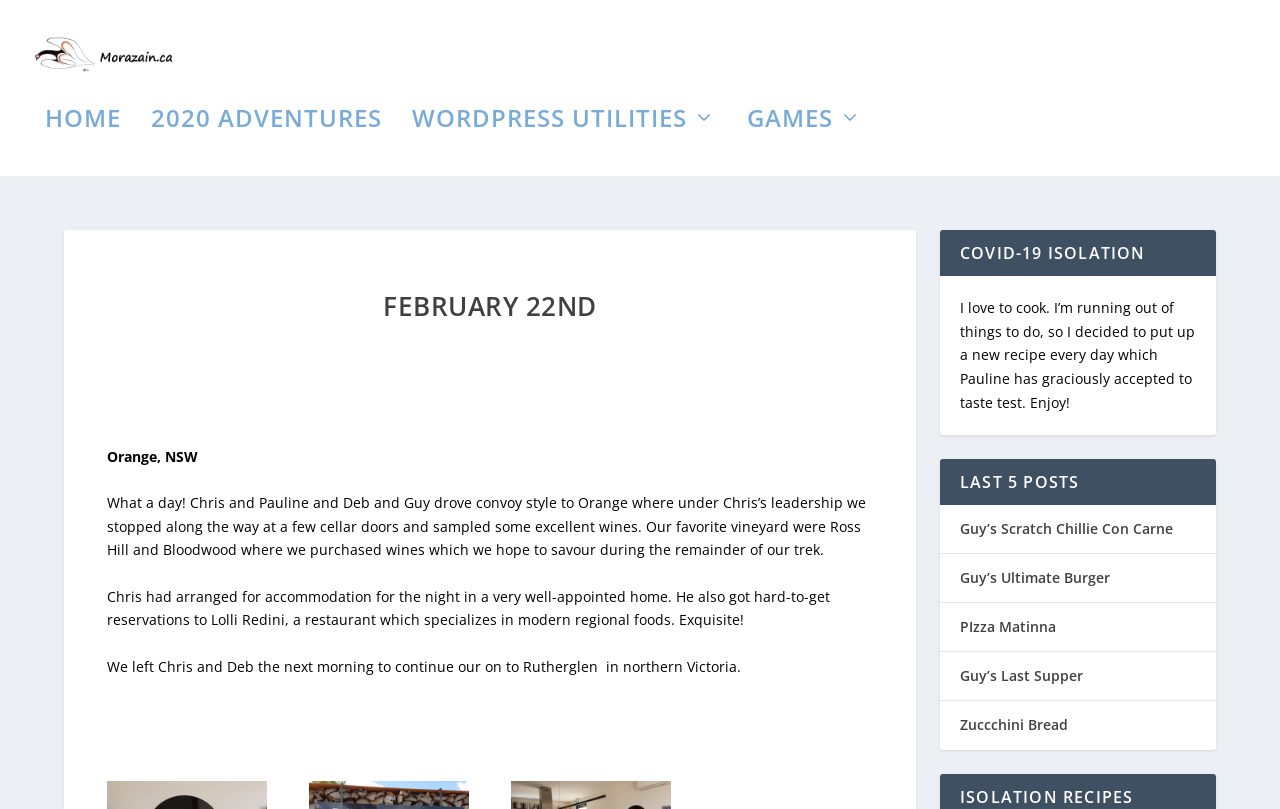Using the description: "Rhino for Mac", identify the bounding box of the corresponding UI element in the screenshot.

None